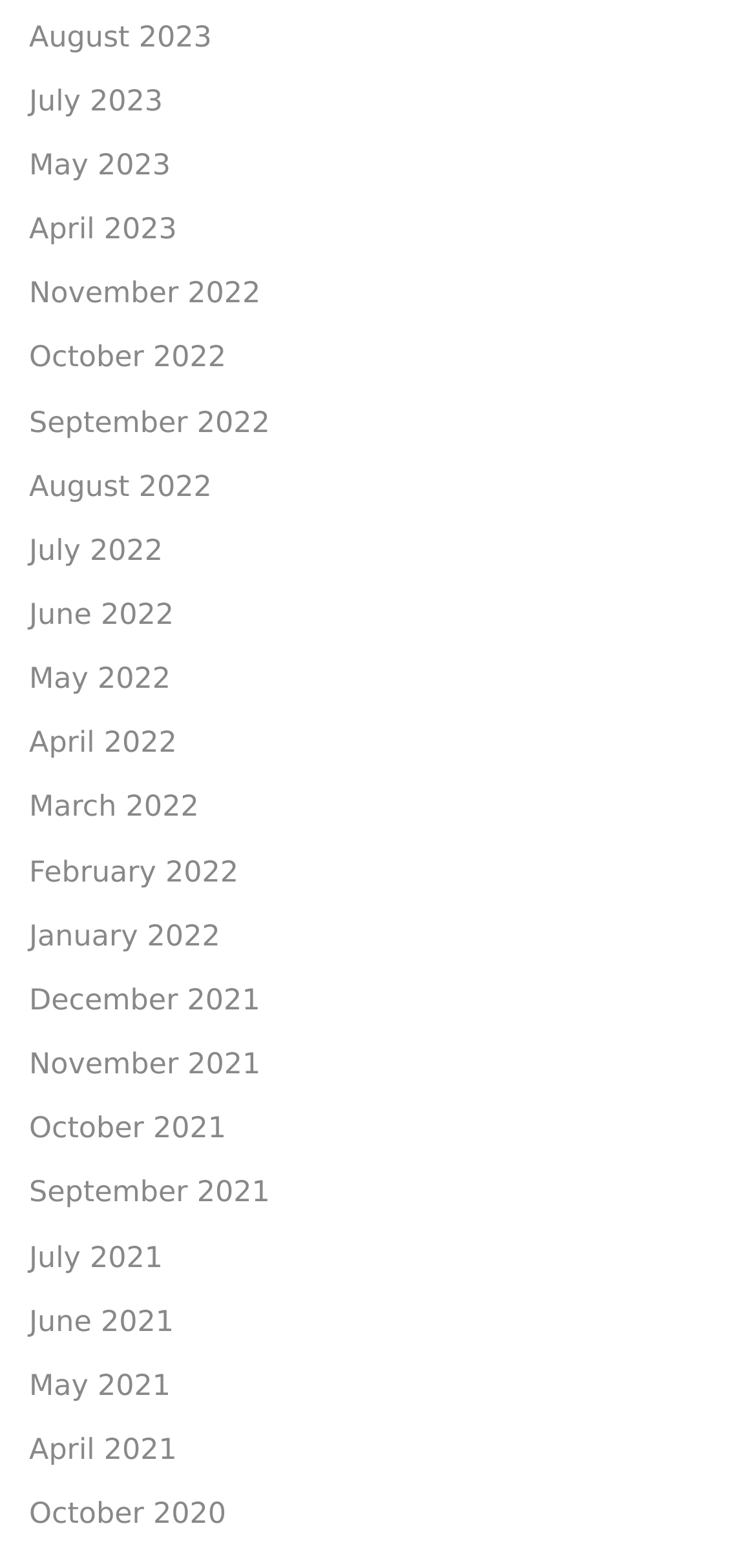What is the earliest month listed on the webpage?
Answer the question using a single word or phrase, according to the image.

October 2020